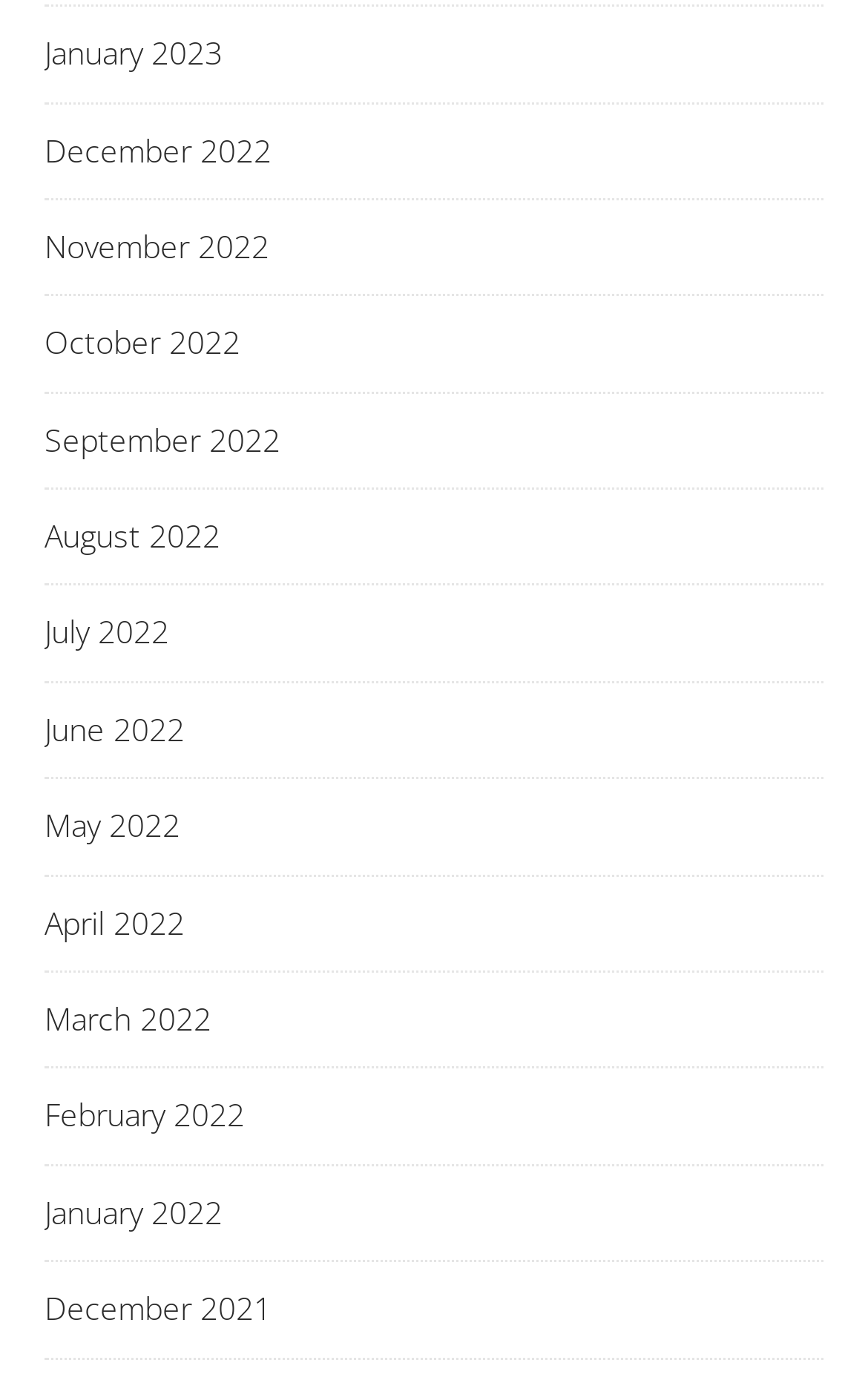Are the months listed in chronological order?
Answer the question using a single word or phrase, according to the image.

No